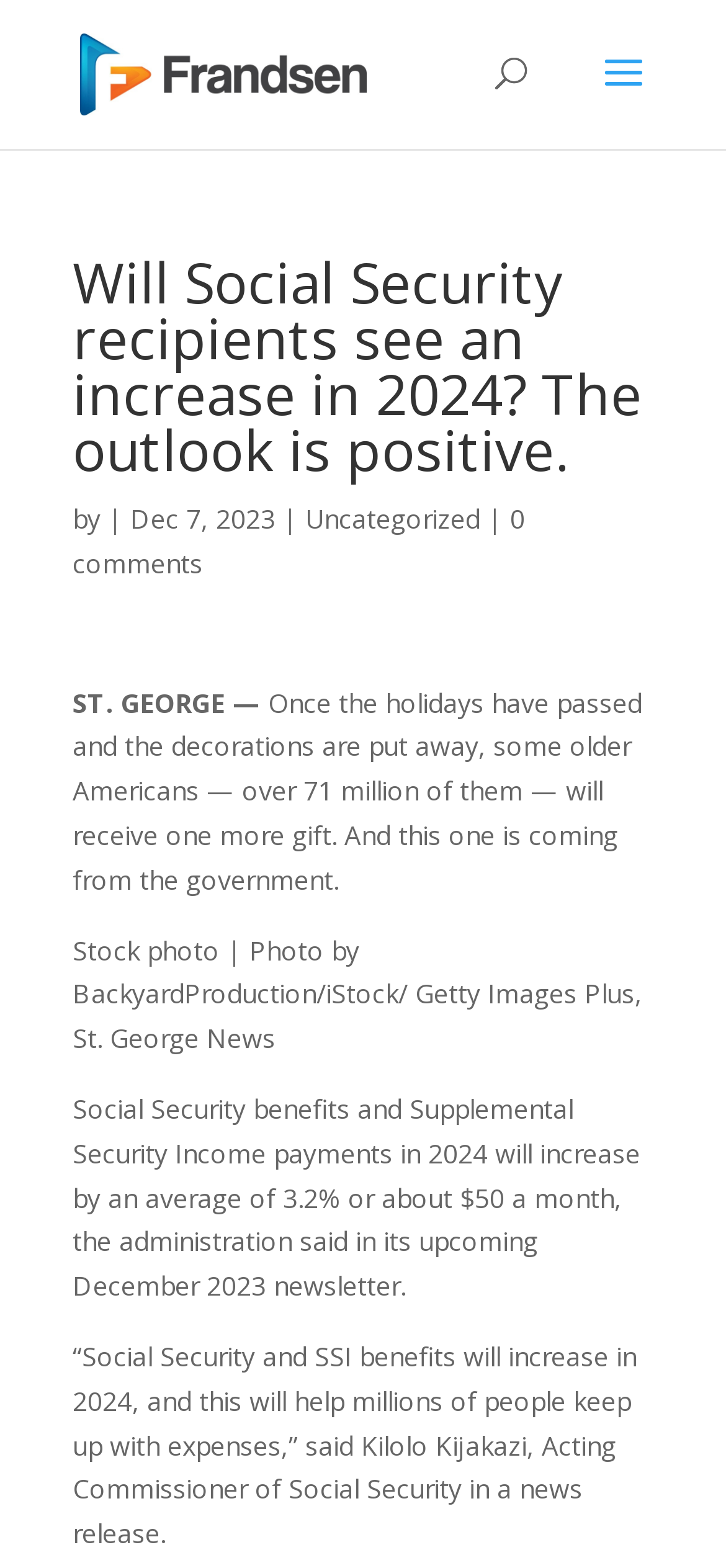Find the coordinates for the bounding box of the element with this description: "Uncategorized".

[0.421, 0.319, 0.662, 0.342]